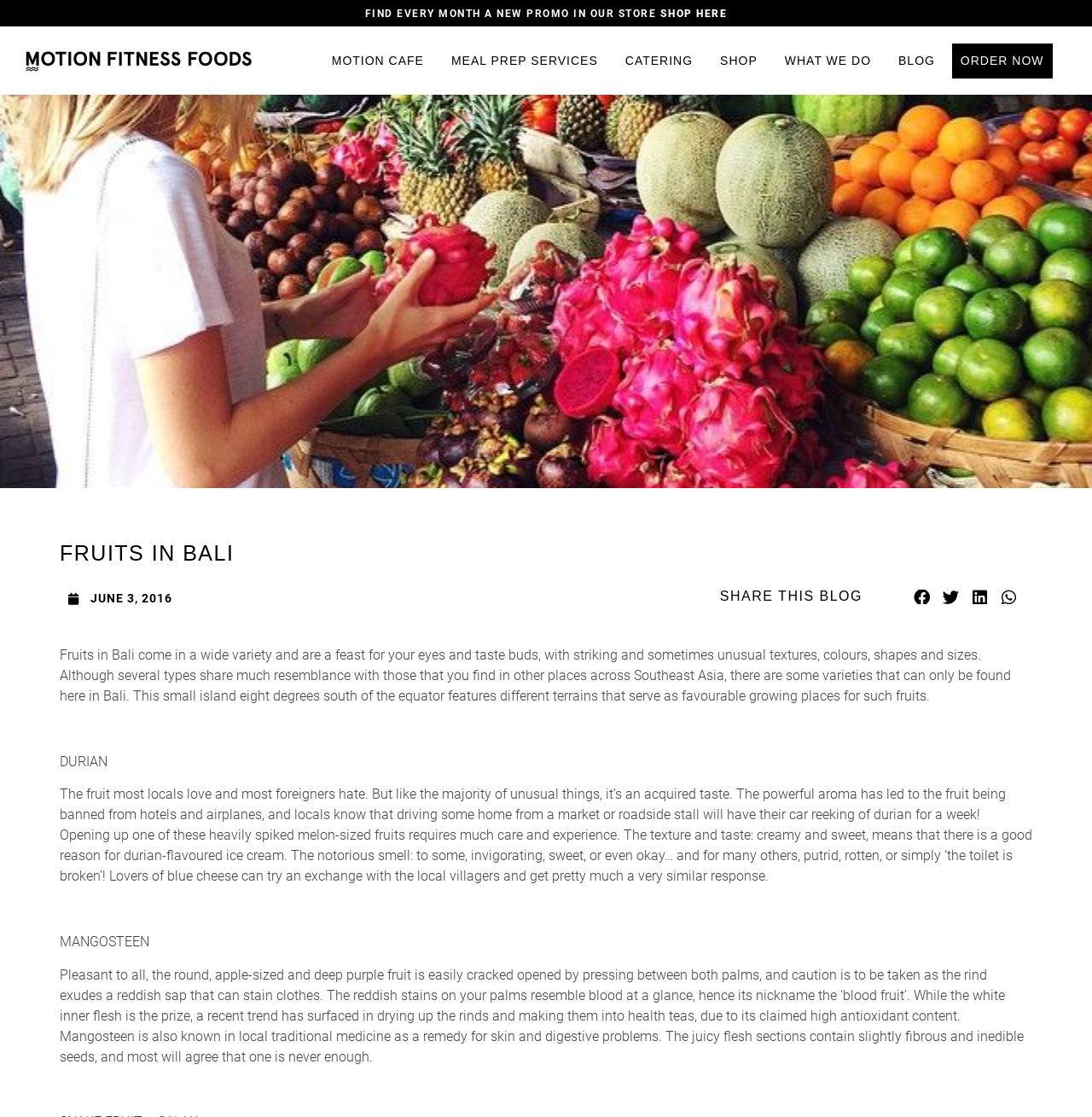Can you specify the bounding box coordinates of the area that needs to be clicked to fulfill the following instruction: "Order now"?

[0.872, 0.039, 0.964, 0.07]